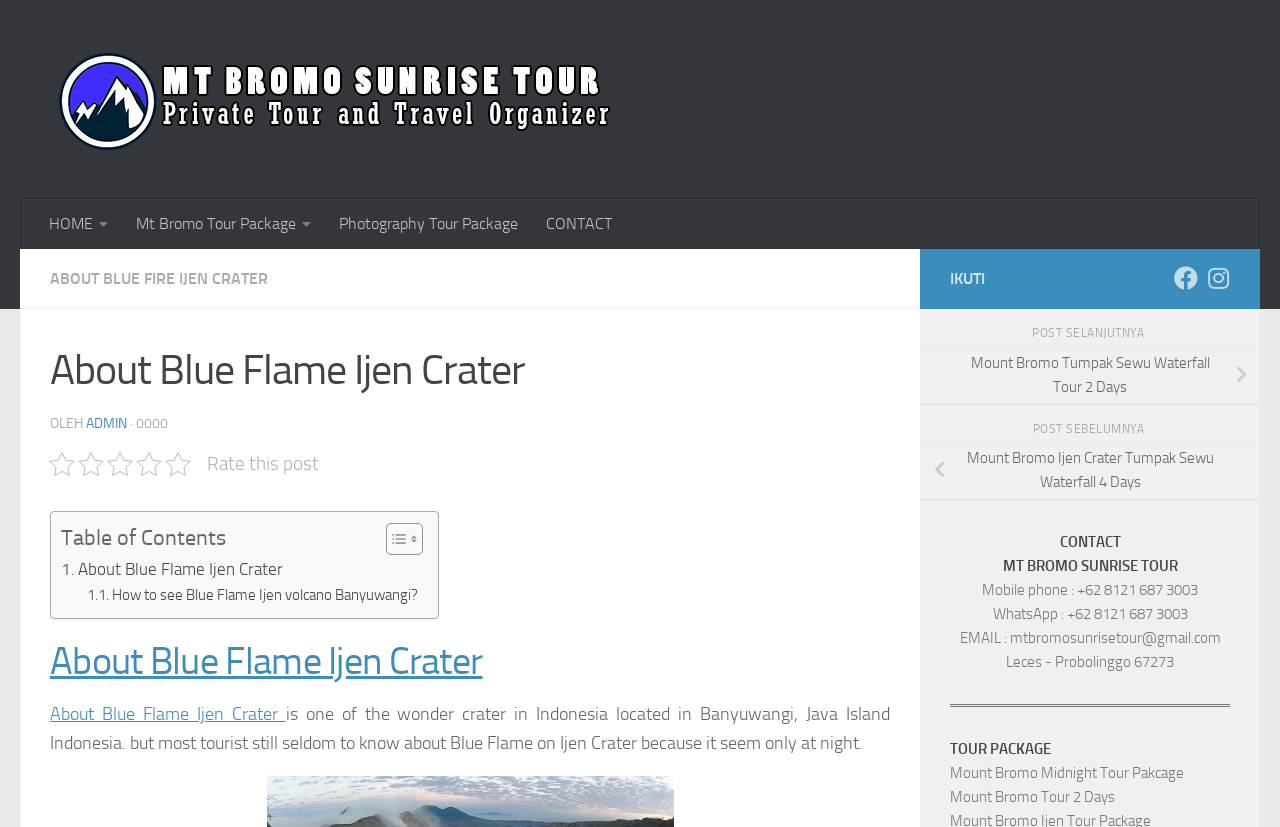What is the purpose of the 'Toggle Table of Content' button?
Look at the image and respond with a one-word or short phrase answer.

To show or hide table of content